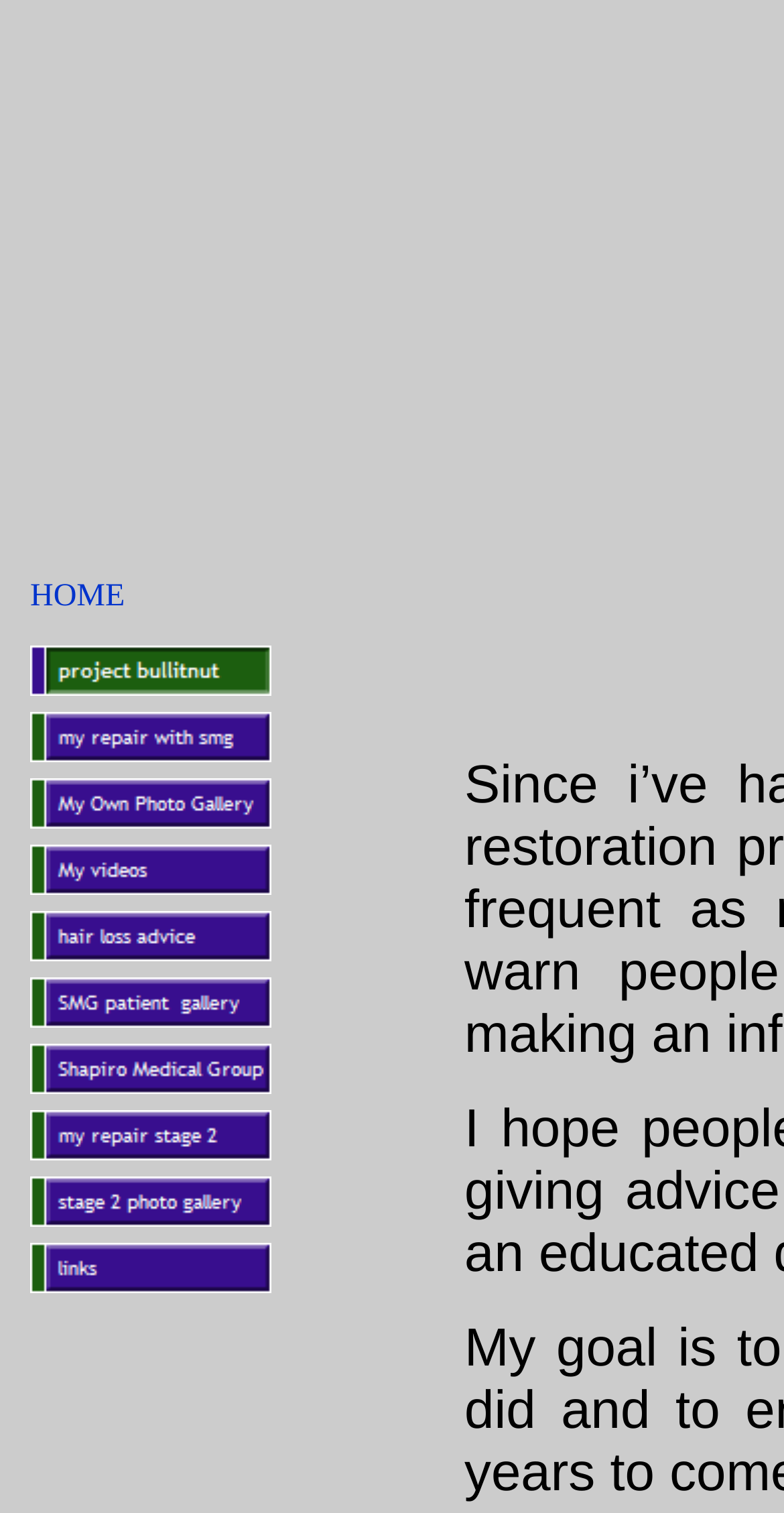How many images are there in the table?
Based on the image, answer the question with a single word or brief phrase.

11